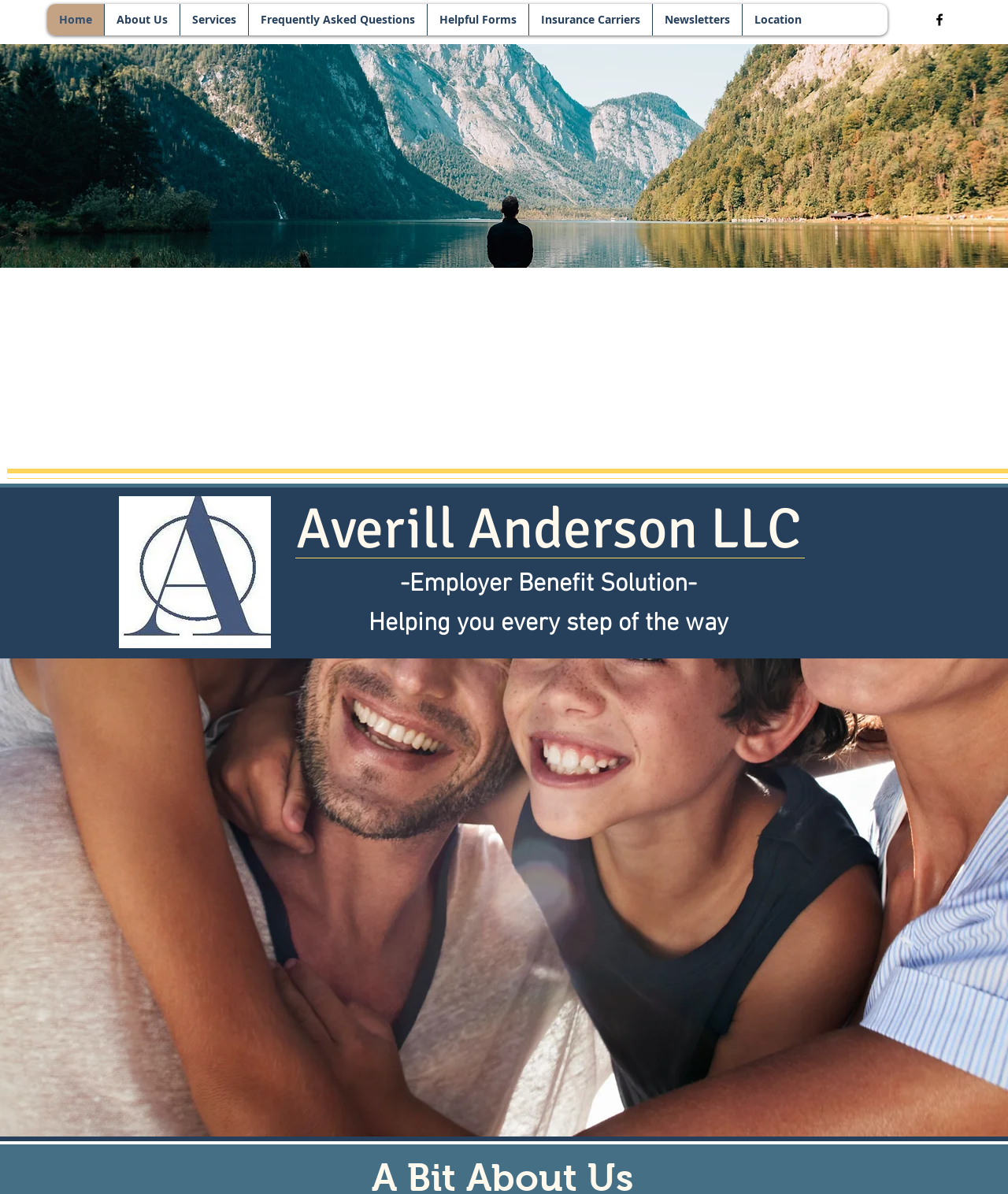What is the main service provided by the company?
Please answer the question with as much detail and depth as you can.

The main service provided by the company can be inferred from the heading 'Helping you every step of the way' and the subheading '-Employer Benefit Solution-', suggesting that the company provides services related to helping employers with their benefits.